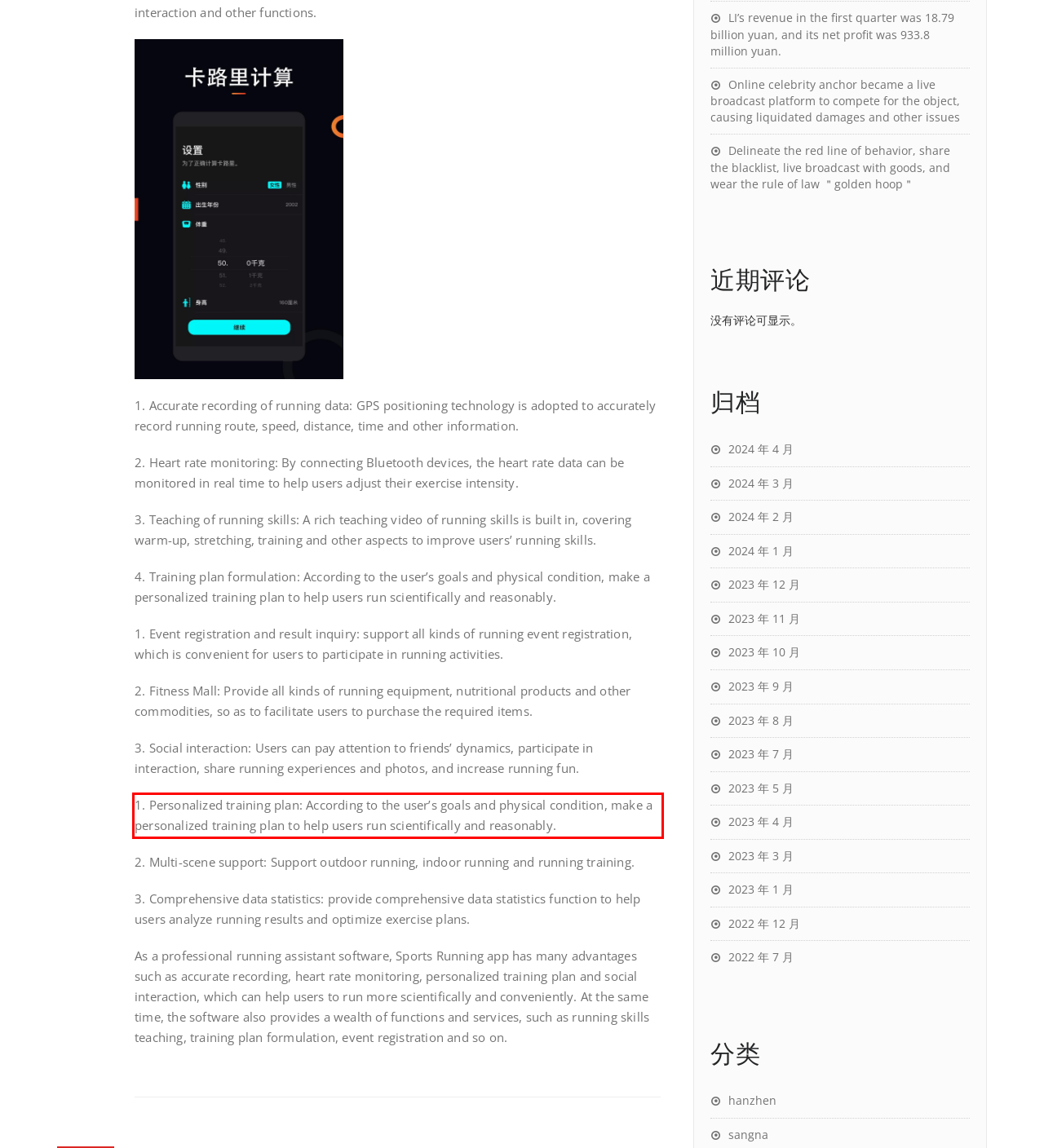Examine the webpage screenshot, find the red bounding box, and extract the text content within this marked area.

1. Personalized training plan: According to the user’s goals and physical condition, make a personalized training plan to help users run scientifically and reasonably.